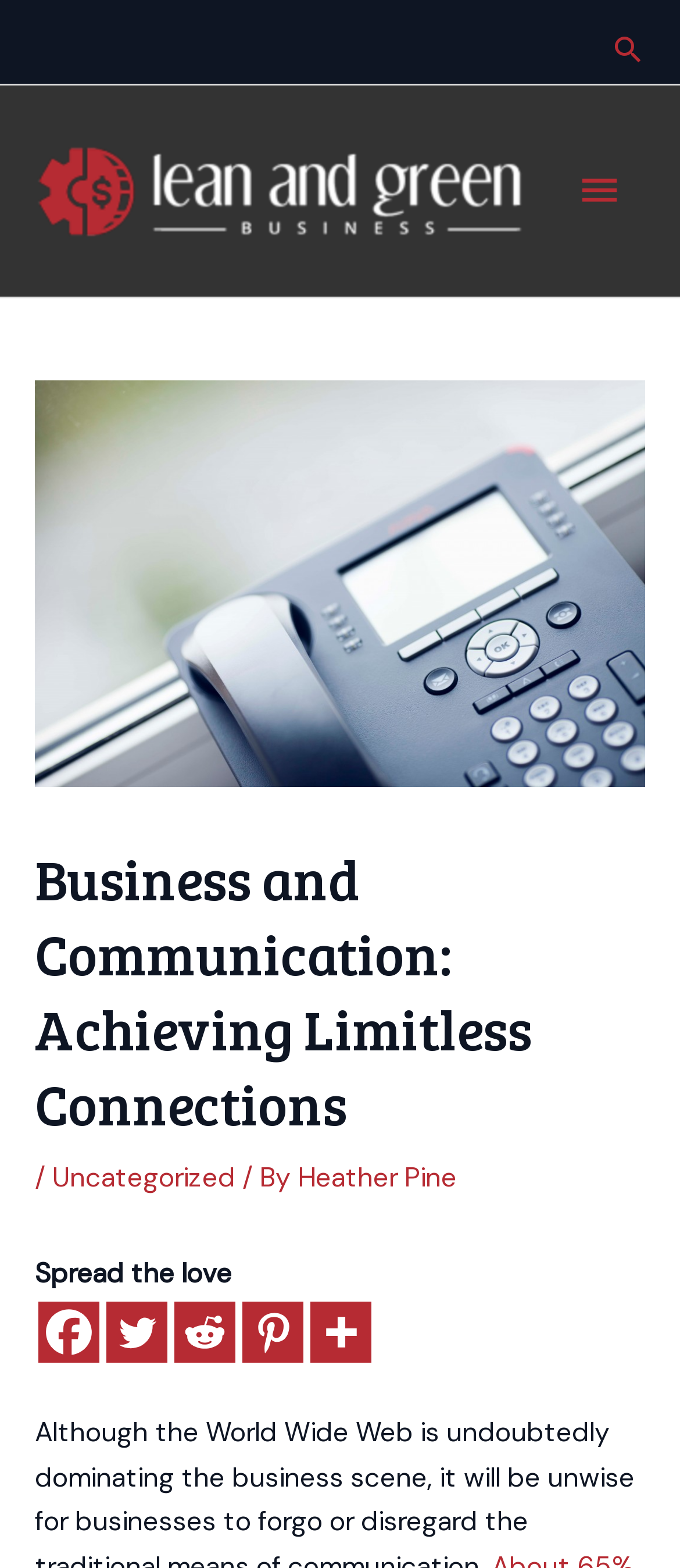What is the logo on the top left?
Using the image provided, answer with just one word or phrase.

header and footer logo